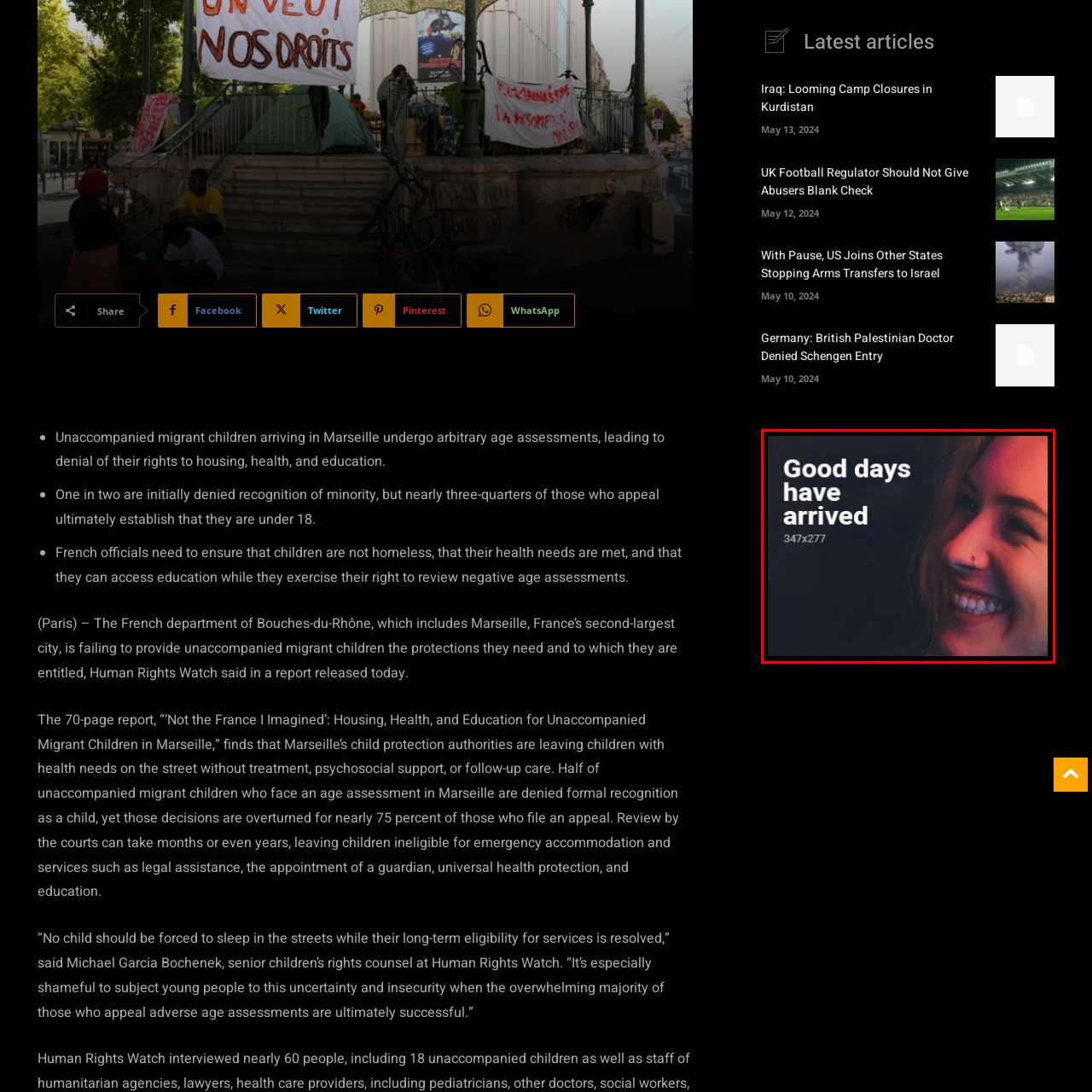What is the theme of the image? Analyze the image within the red bounding box and give a one-word or short-phrase response.

Happiness